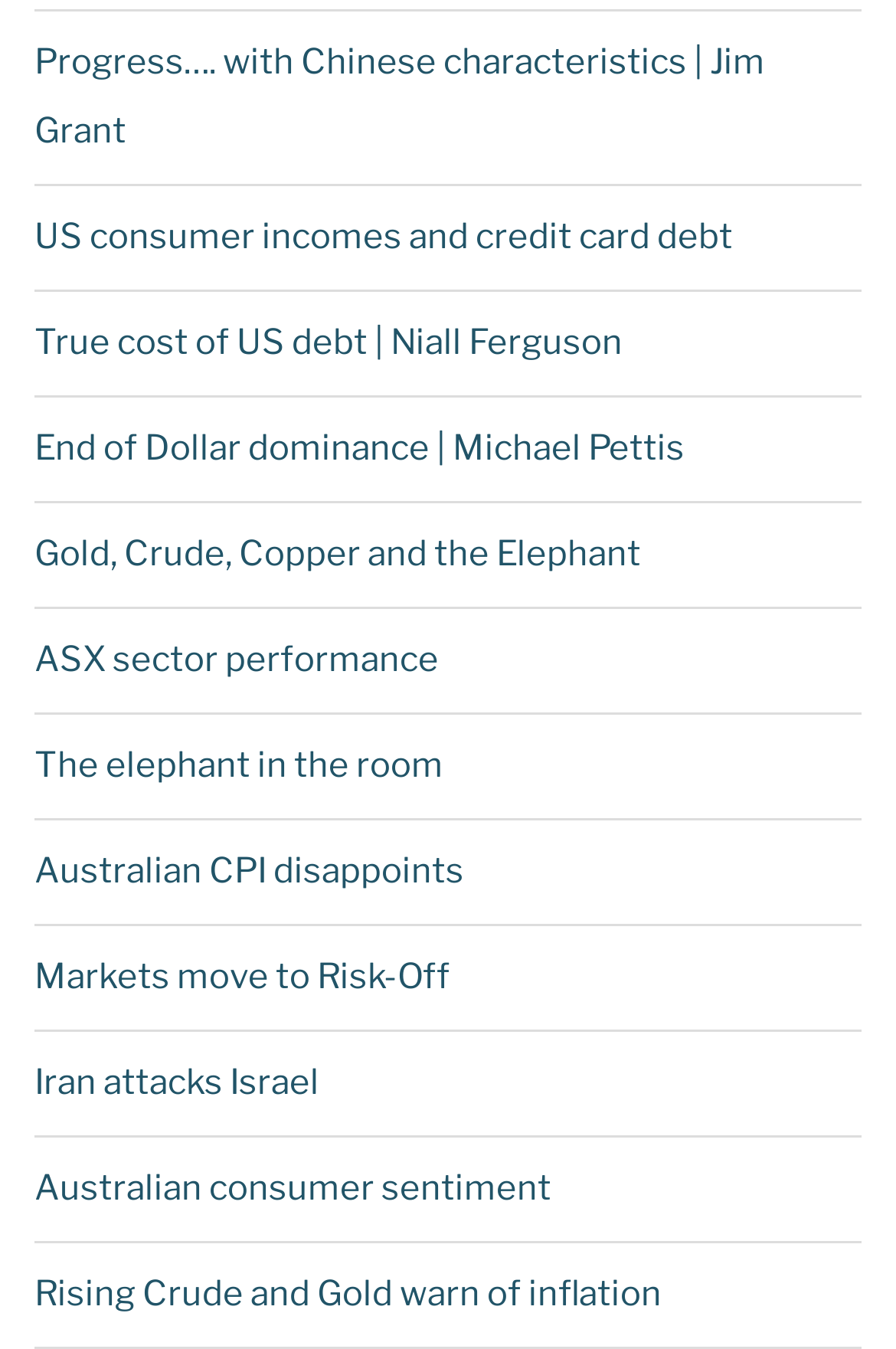From the webpage screenshot, predict the bounding box coordinates (top-left x, top-left y, bottom-right x, bottom-right y) for the UI element described here: The elephant in the room

[0.038, 0.552, 0.495, 0.583]